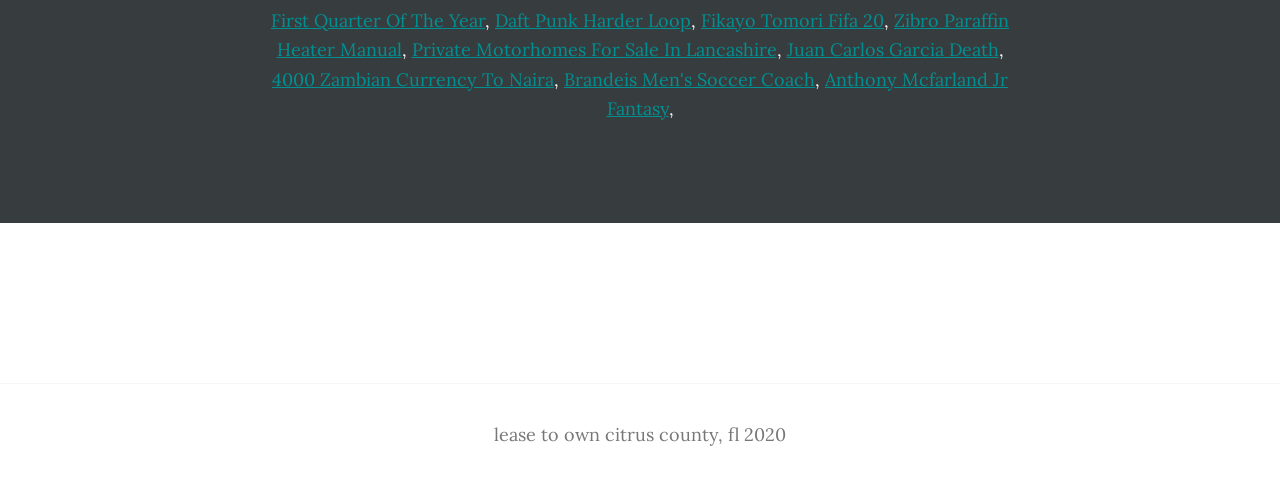Determine the bounding box coordinates of the clickable element to complete this instruction: "Click on 'First Quarter Of The Year'". Provide the coordinates in the format of four float numbers between 0 and 1, [left, top, right, bottom].

[0.212, 0.019, 0.379, 0.066]